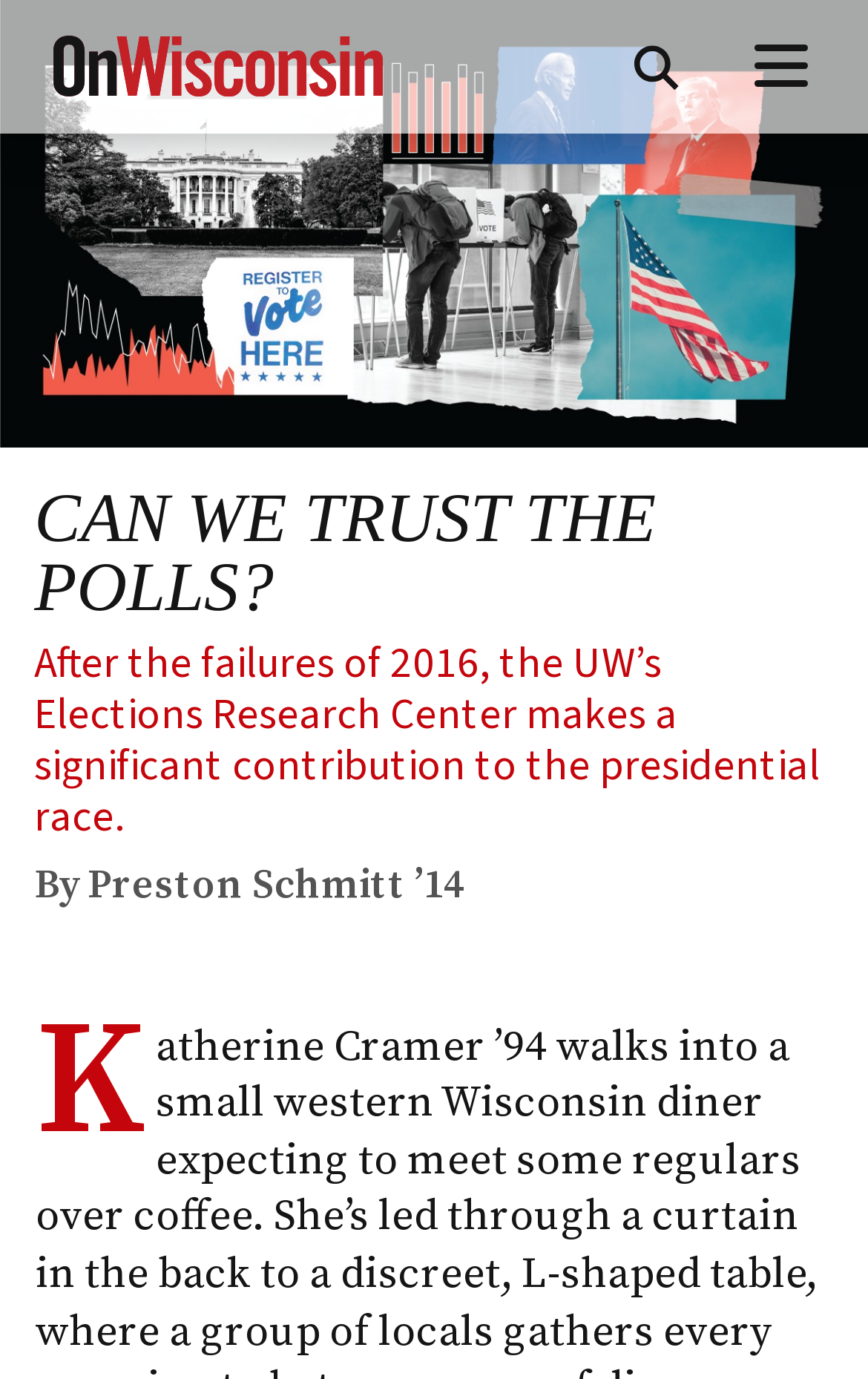Locate the bounding box coordinates for the element described below: "Contact Us". The coordinates must be four float values between 0 and 1, formatted as [left, top, right, bottom].

None